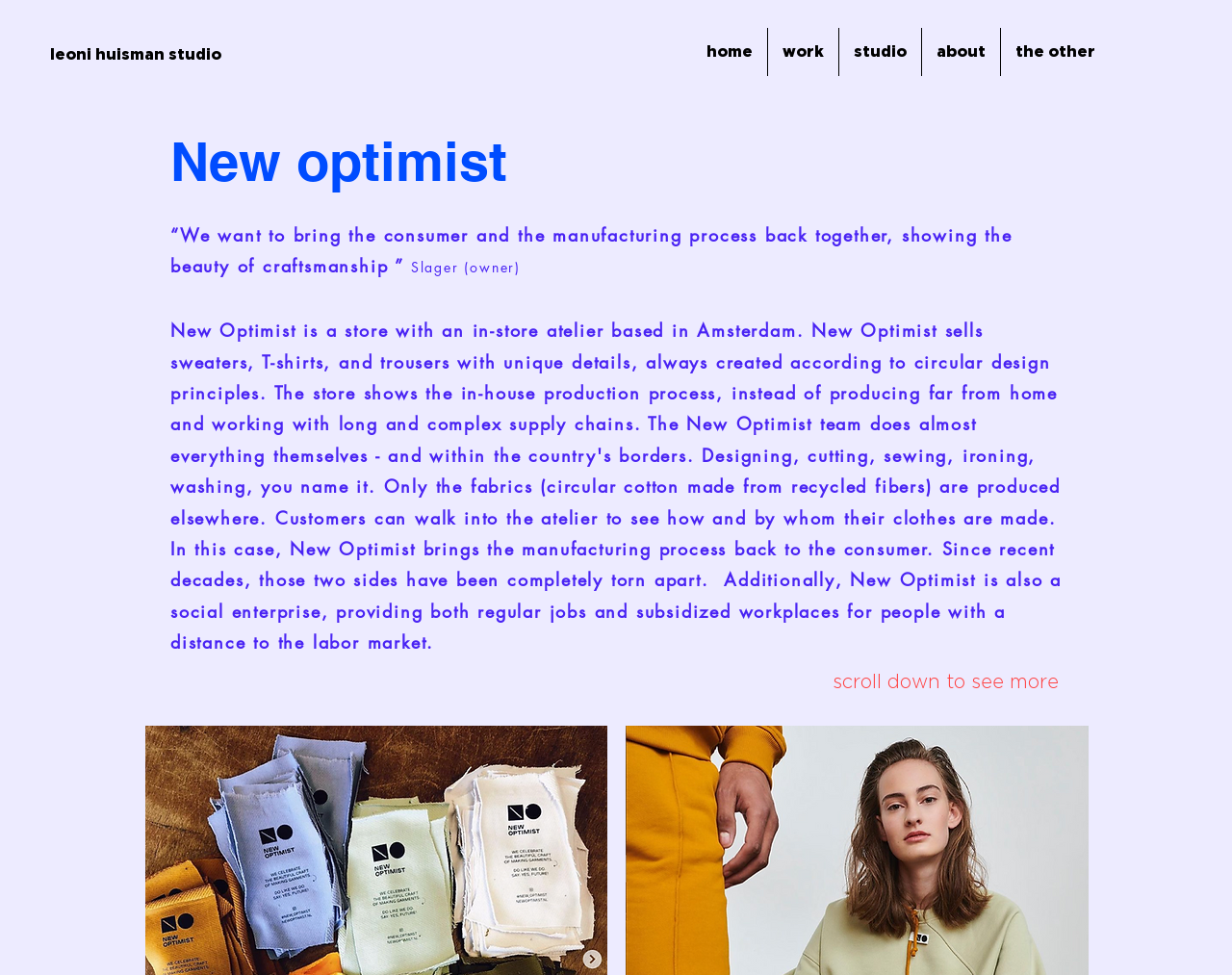Please determine the bounding box coordinates for the UI element described as: "studio".

[0.681, 0.029, 0.748, 0.078]